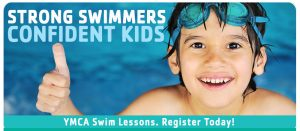Give a one-word or short phrase answer to this question: 
What is the purpose of the call-to-action at the bottom?

To encourage registration